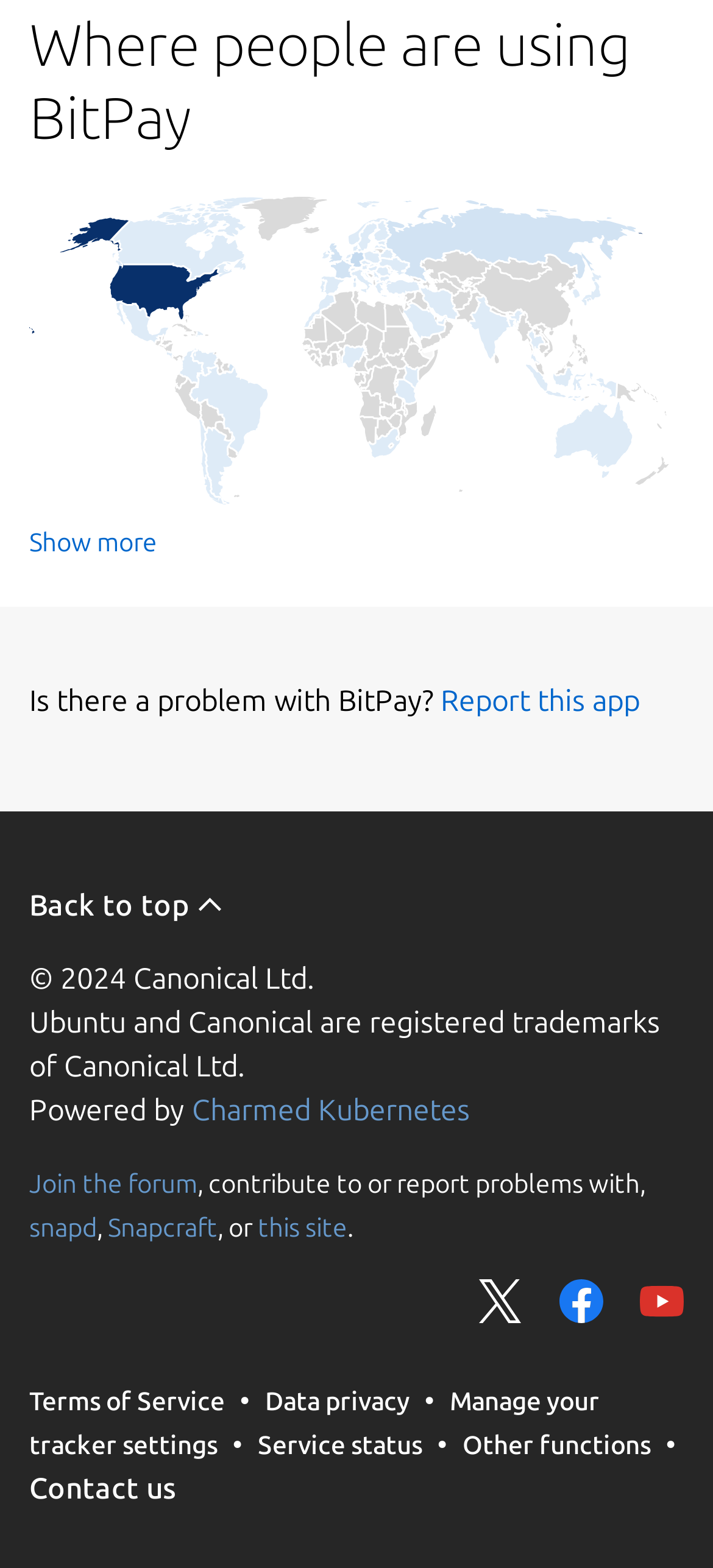Bounding box coordinates should be in the format (top-left x, top-left y, bottom-right x, bottom-right y) and all values should be floating point numbers between 0 and 1. Determine the bounding box coordinate for the UI element described as: Data privacy

[0.372, 0.883, 0.574, 0.904]